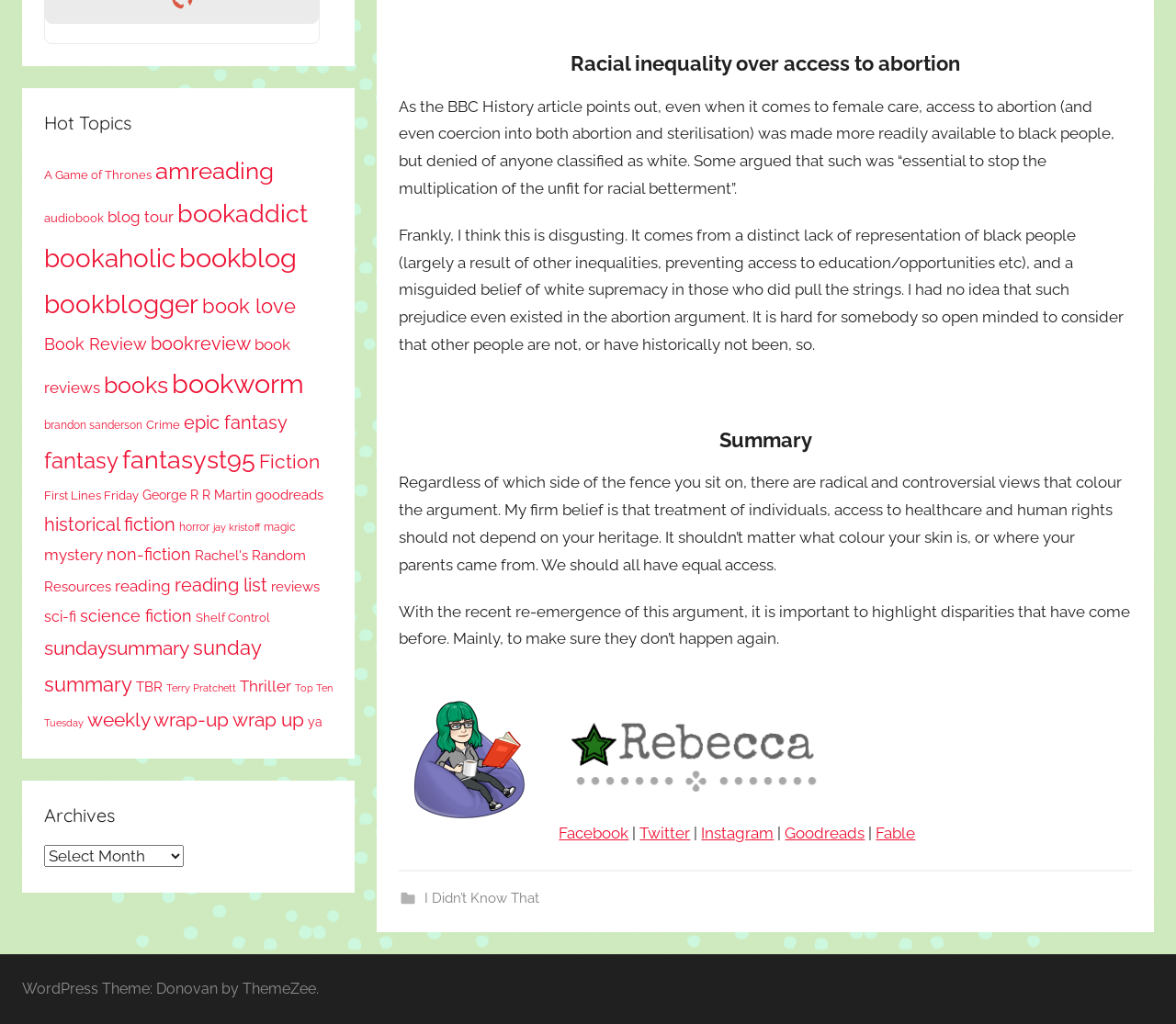Highlight the bounding box of the UI element that corresponds to this description: "magic".

[0.224, 0.509, 0.252, 0.521]